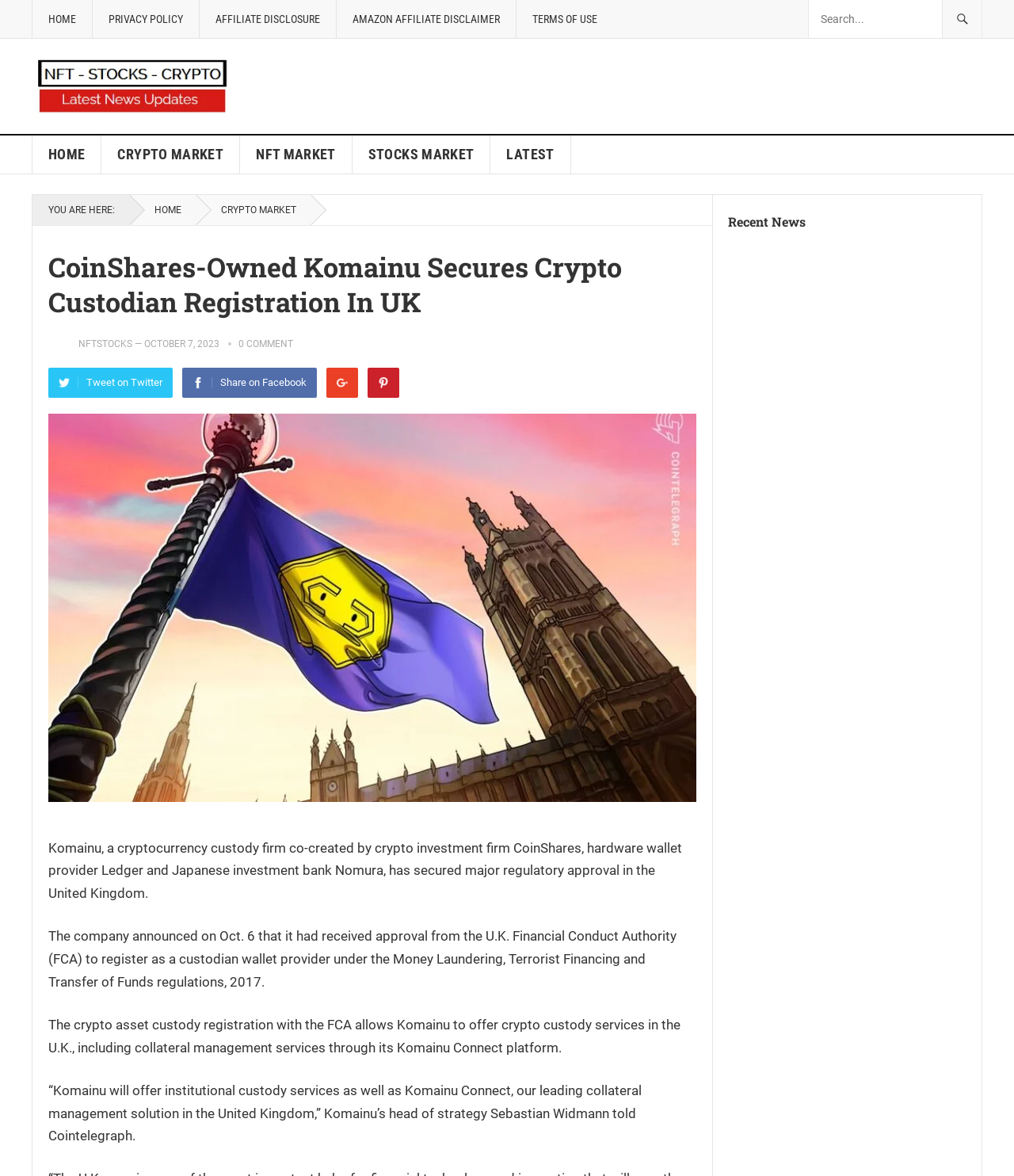Use a single word or phrase to answer the question: 
What regulatory approval did Komainu receive?

FCA approval